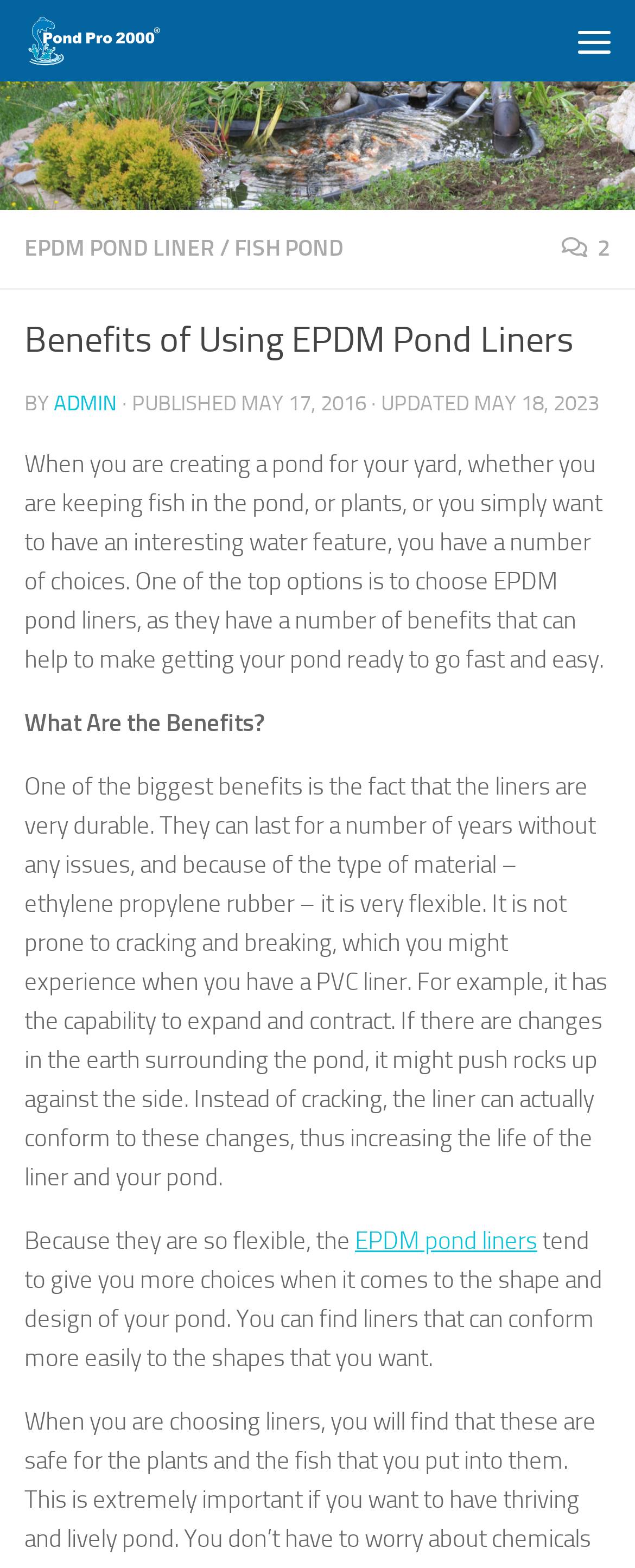Utilize the details in the image to thoroughly answer the following question: What type of material is EPDM?

According to the webpage, EPDM pond liners are made of ethylene propylene rubber, which is a flexible material that can expand and contract, making it durable and resistant to cracking and breaking.